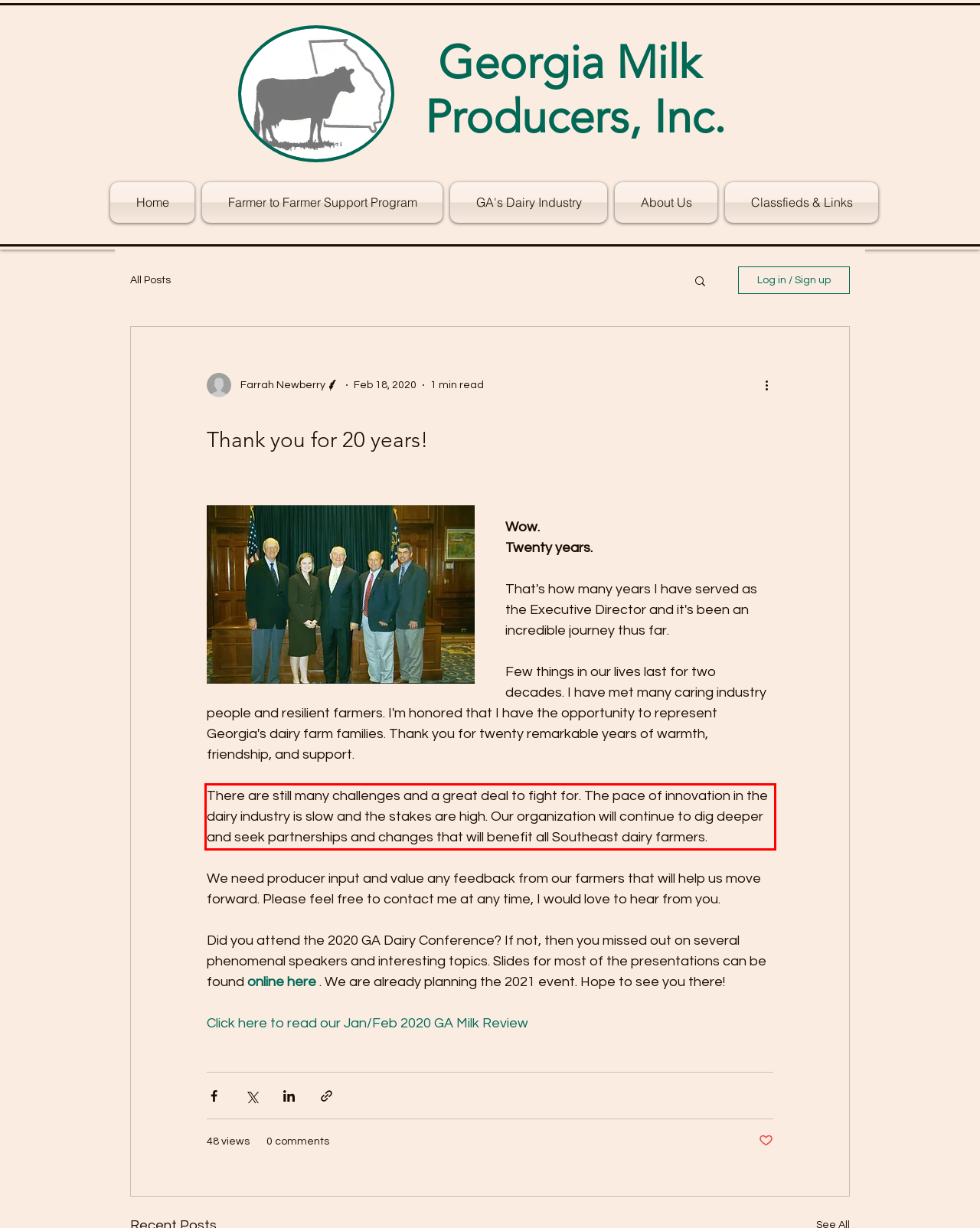Given a screenshot of a webpage with a red bounding box, please identify and retrieve the text inside the red rectangle.

There are still many challenges and a great deal to fight for. The pace of innovation in the dairy industry is slow and the stakes are high. Our organization will continue to dig deeper and seek partnerships and changes that will benefit all Southeast dairy farmers.